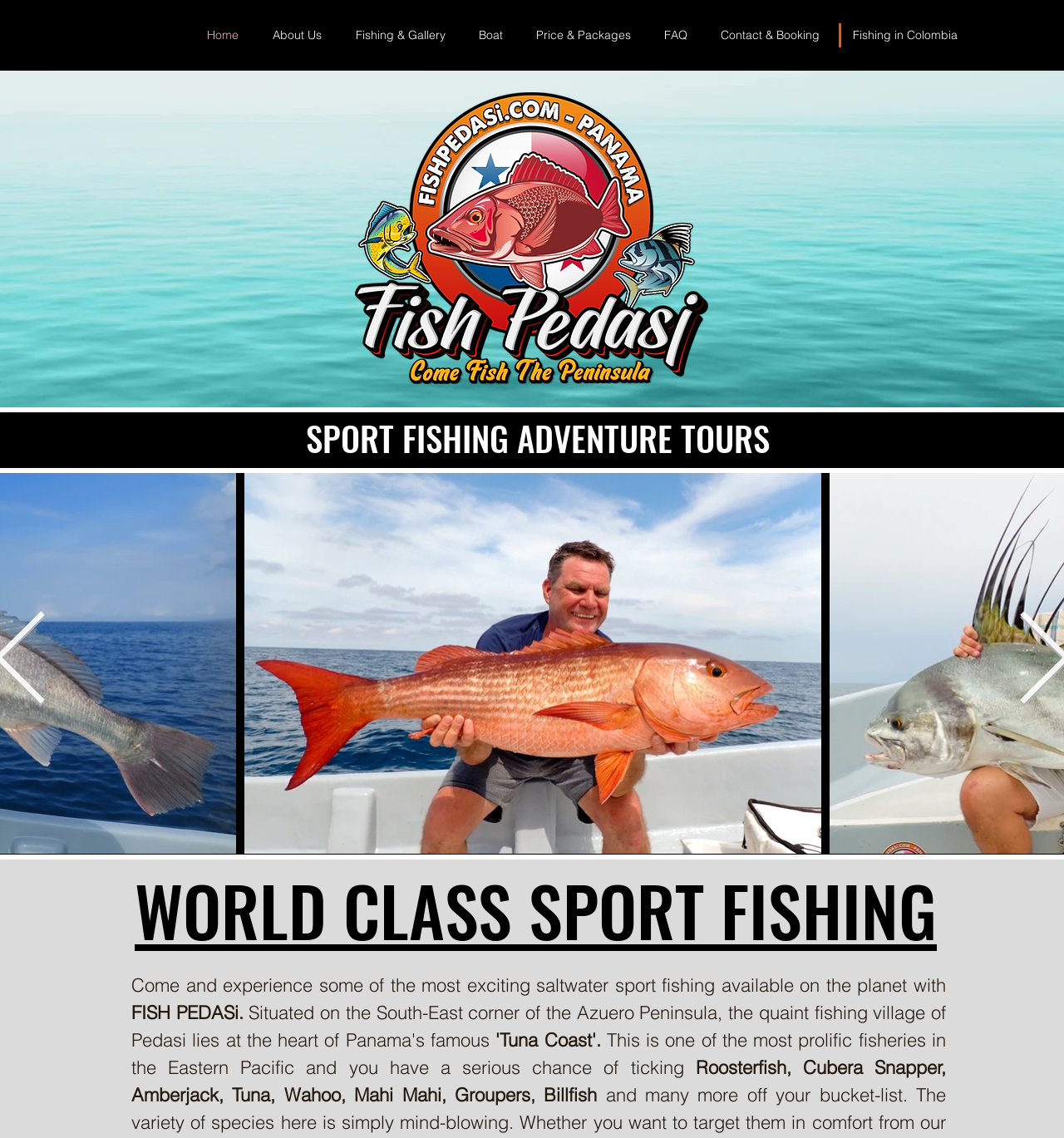Using the description: "Price & Packages", identify the bounding box of the corresponding UI element in the screenshot.

[0.488, 0.012, 0.609, 0.049]